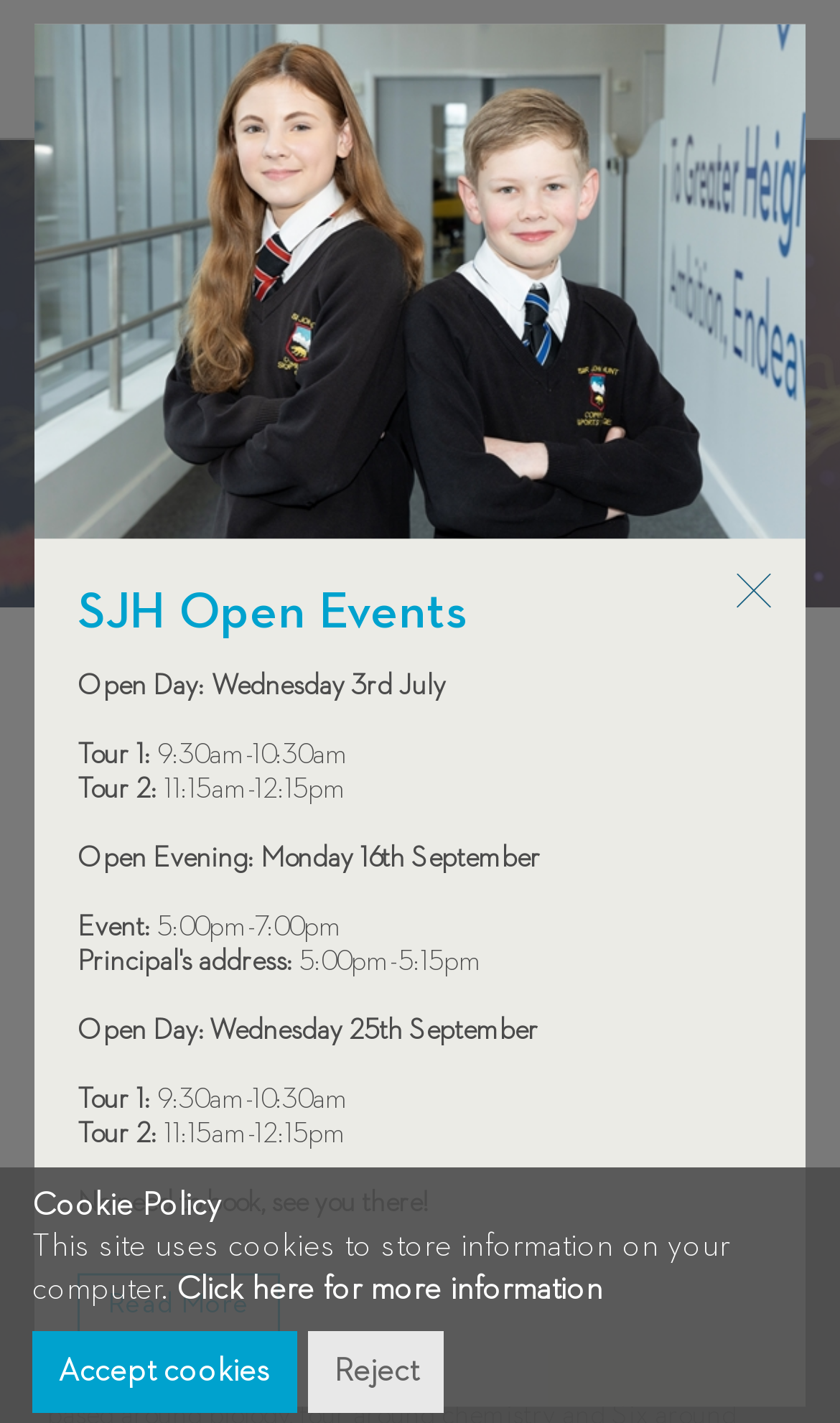Provide a brief response to the question below using a single word or phrase: 
What is the name of the college?

Sir John Hunt